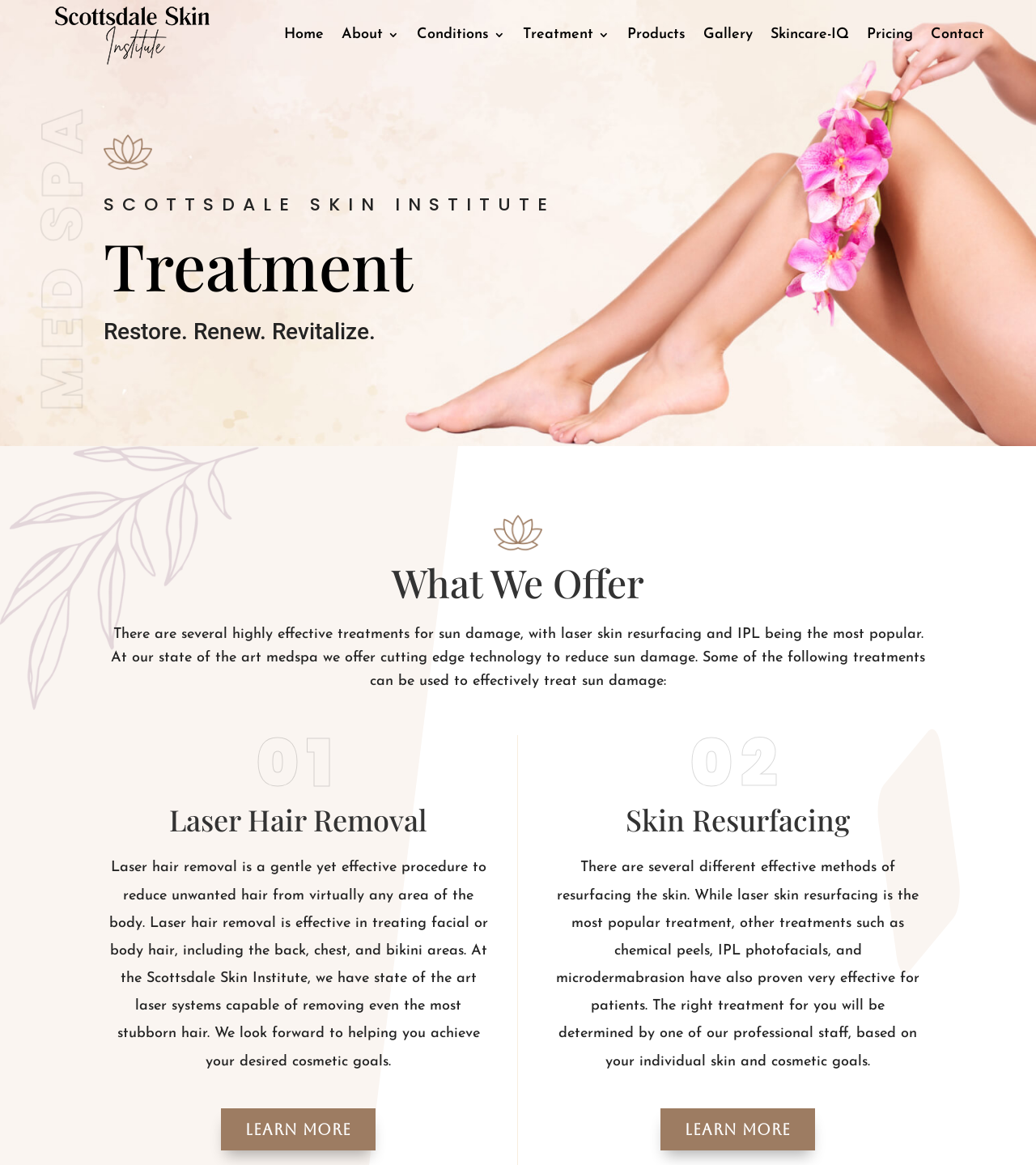Locate the bounding box coordinates of the clickable area to execute the instruction: "Learn more about Laser Hair Removal". Provide the coordinates as four float numbers between 0 and 1, represented as [left, top, right, bottom].

[0.213, 0.951, 0.362, 0.988]